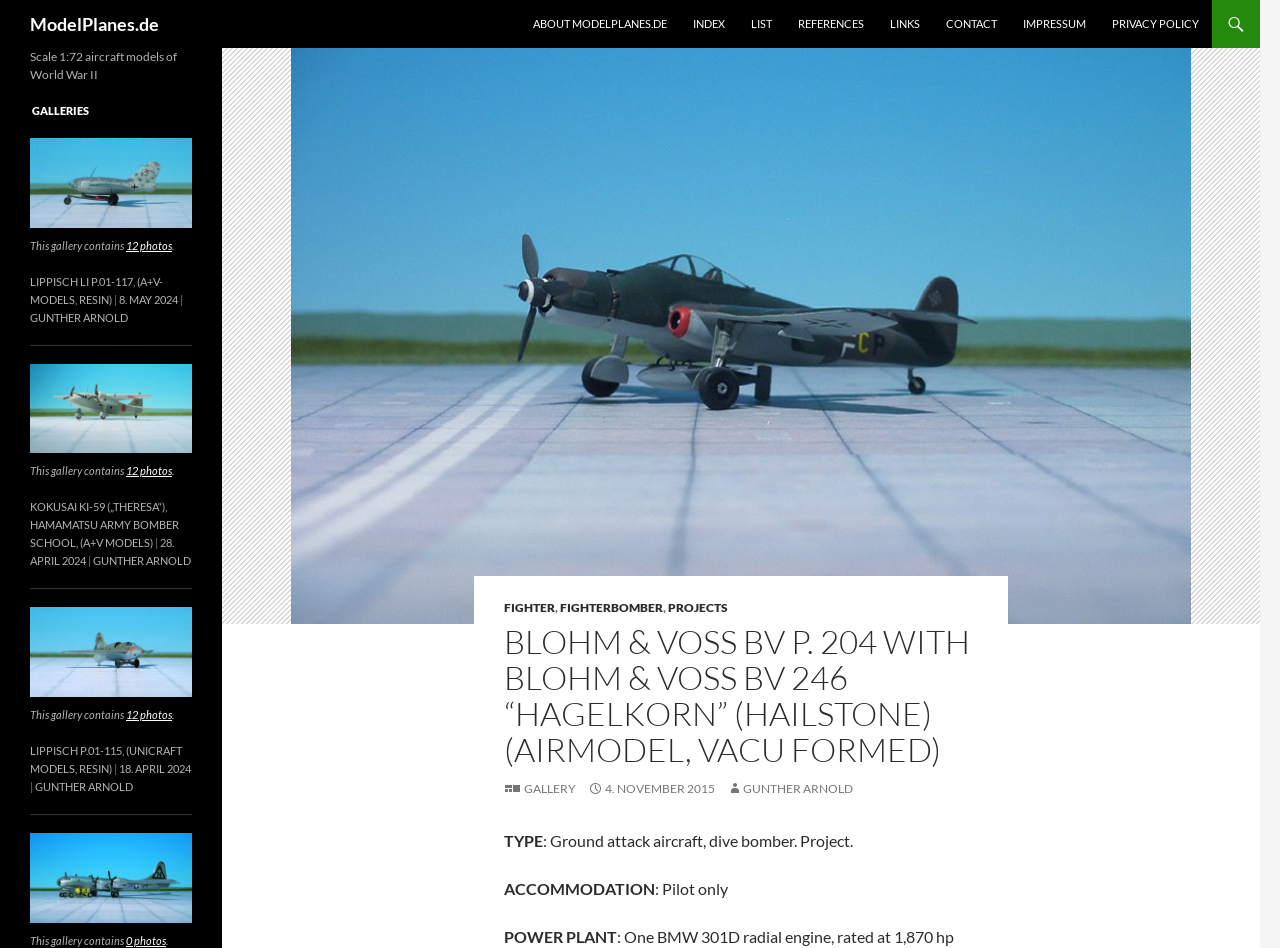How many photos are in the first gallery?
Based on the image, answer the question with a single word or brief phrase.

12 photos